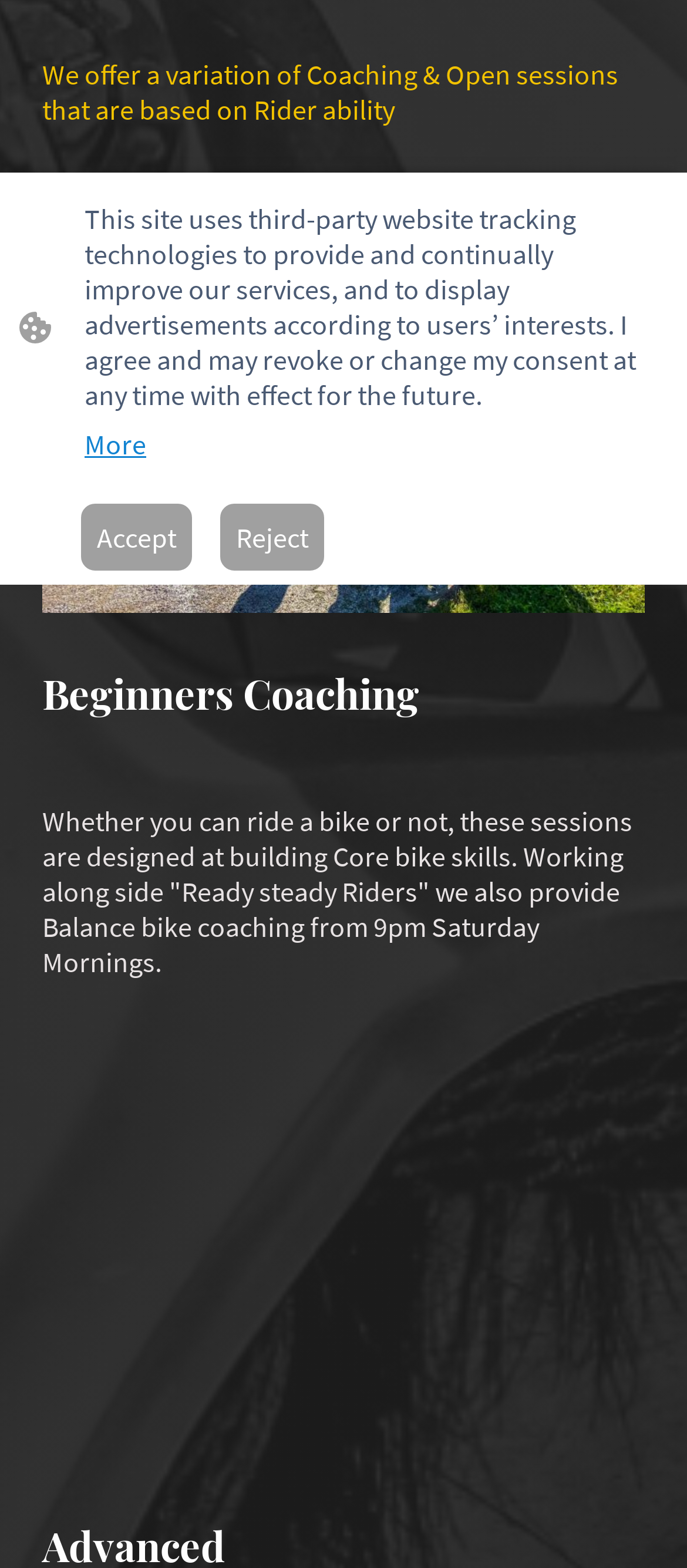Determine the bounding box for the UI element described here: "Reject".

[0.321, 0.321, 0.472, 0.364]